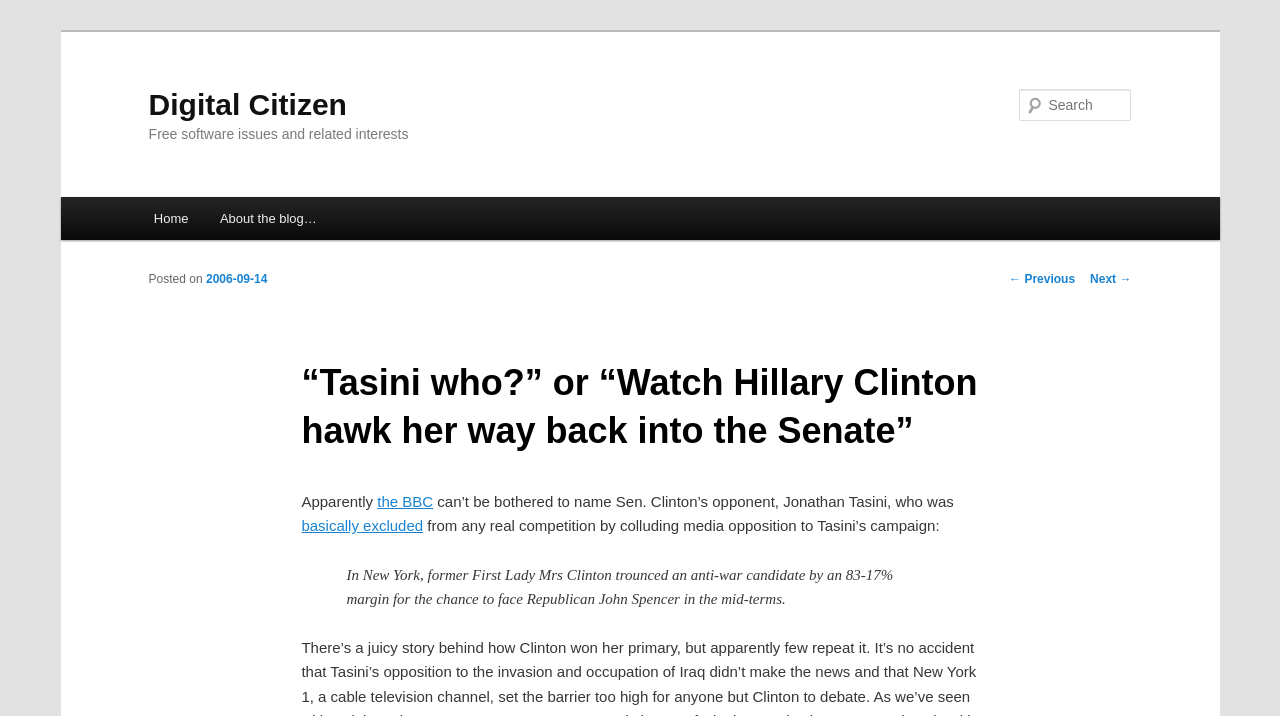Carefully observe the image and respond to the question with a detailed answer:
What is the margin of victory mentioned in the article?

The margin of victory mentioned in the article can be found in the blockquote element which is located near the bottom of the main content area, with a bounding box of [0.271, 0.786, 0.729, 0.854]. The blockquote mentions that Hillary Clinton trounced an anti-war candidate by an 83-17% margin.